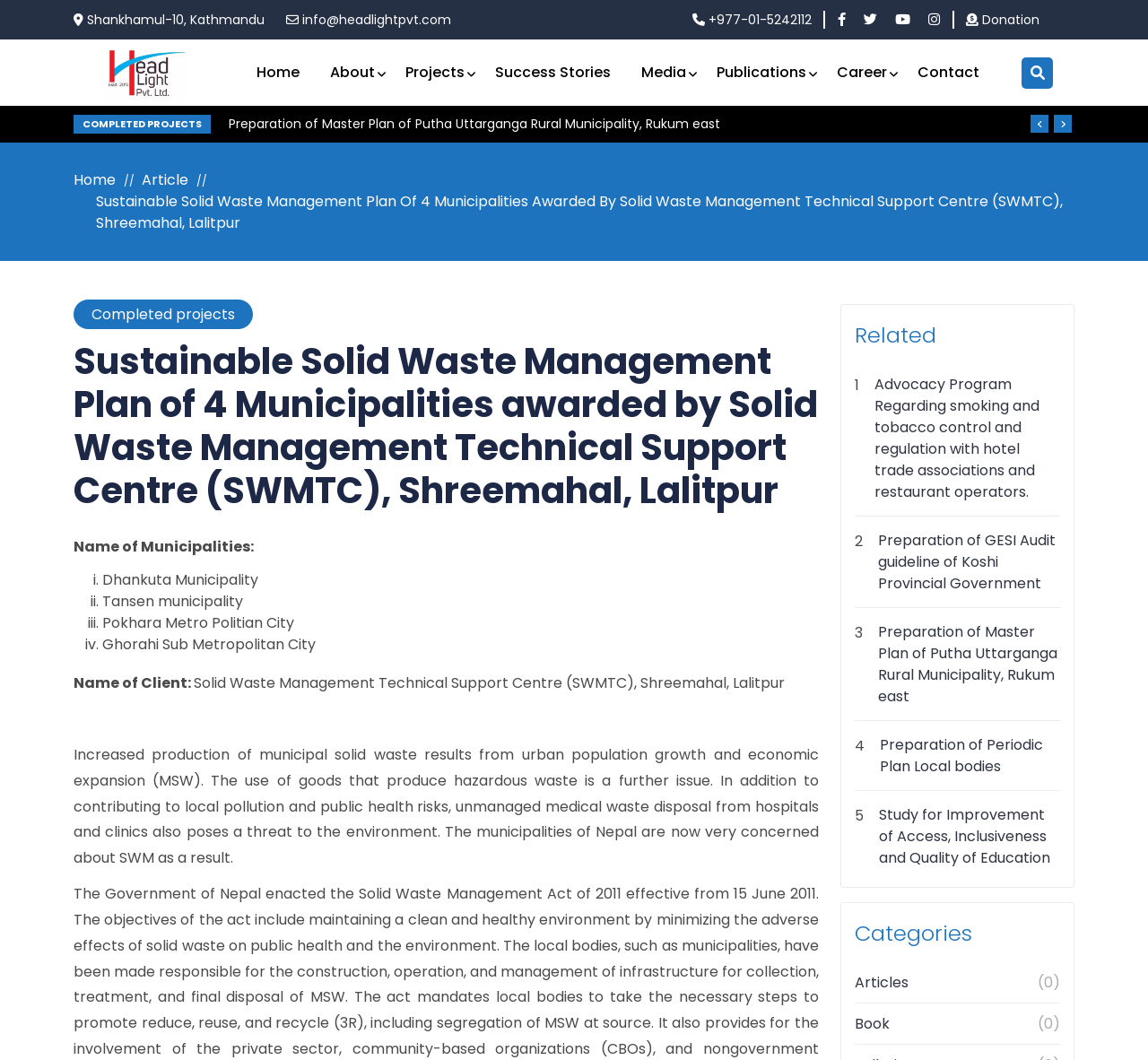Respond to the question below with a single word or phrase:
What are the four municipalities mentioned on the page?

Dhankuta, Tansen, Pokhara, Ghorahi